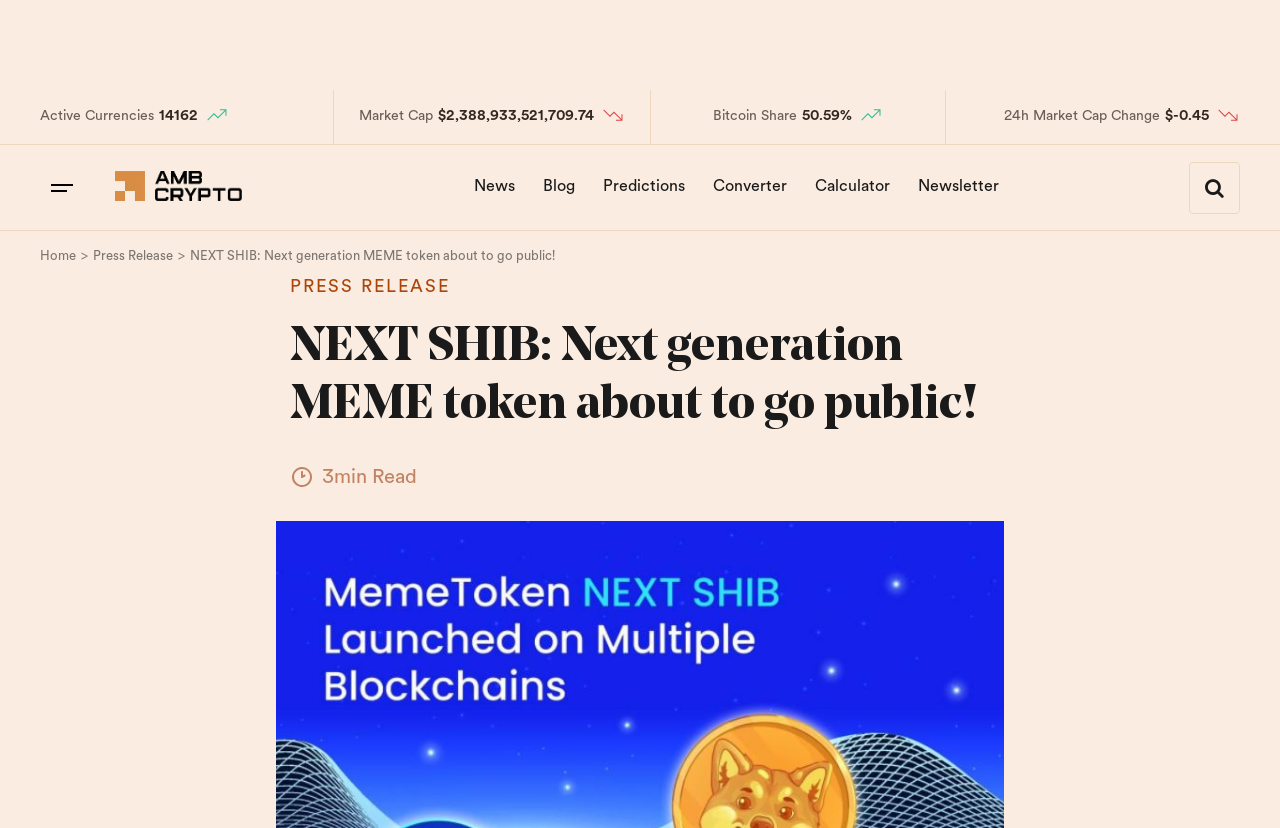Extract the bounding box coordinates for the described element: "Blog". The coordinates should be represented as four float numbers between 0 and 1: [left, top, right, bottom].

[0.415, 0.194, 0.459, 0.257]